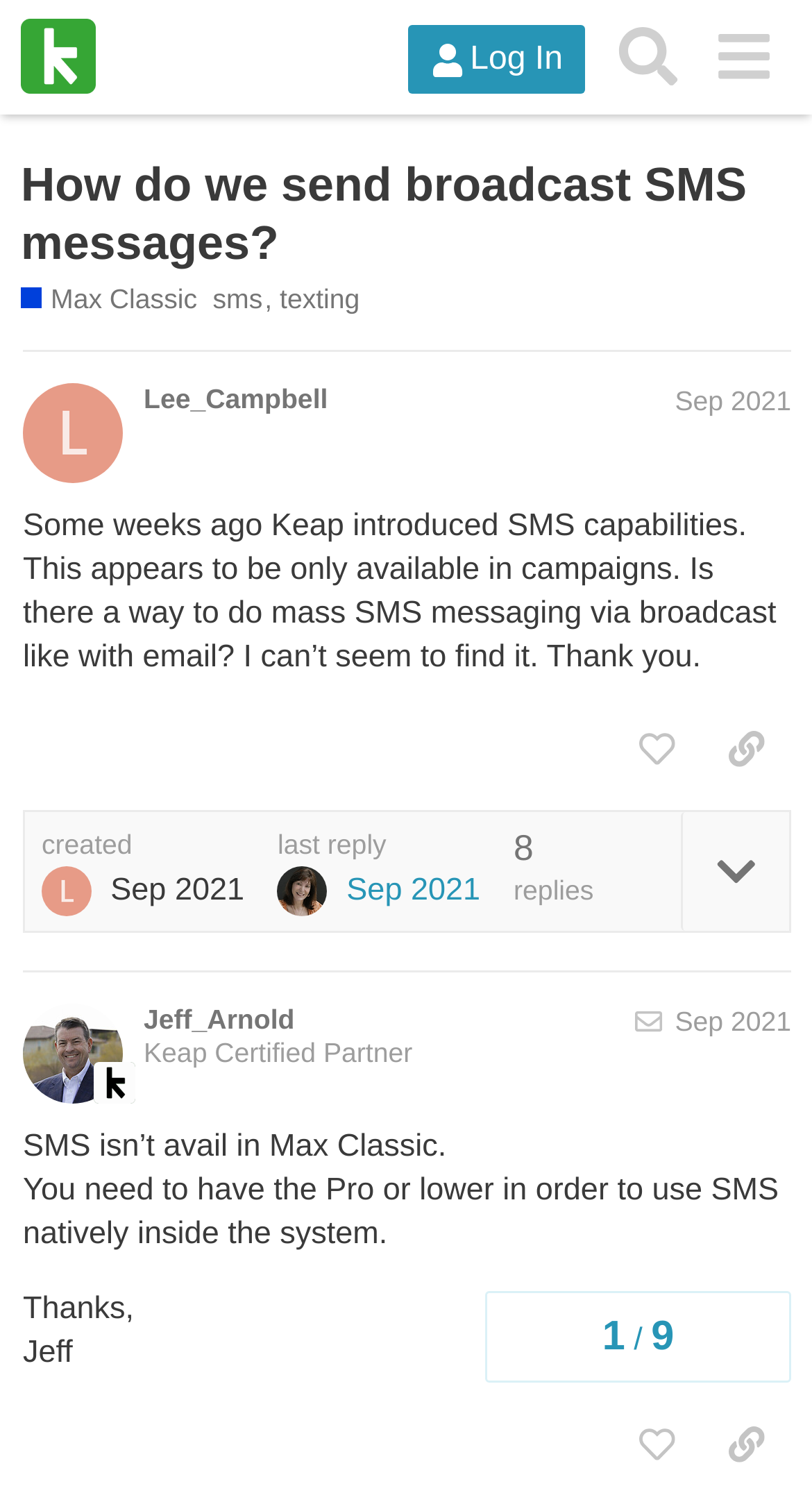Construct a comprehensive caption that outlines the webpage's structure and content.

This webpage is a question and answer forum, specifically the "Keap Integration Q&A" section. At the top, there is a header with a link to "Keap Integration Q&A" and an image, alongside buttons for "Log In" and "Search". Below this, there is a heading that reads "How do we send broadcast SMS messages?" with a link to the same text. 

To the right of the heading, there is a link to "Max Classic" with a brief description. Below this, there is a list of tags, including "sms" and "texting". 

The main content of the page is a discussion thread. The first post, by "Lee_Campbell", asks about sending broadcast SMS messages via Keap. The post includes a description of the issue and a request for help. Below this, there are buttons to "like this post" and "copy a link to this post to clipboard". 

The next post, by "Jeff_Arnold", is a response to the original question. It explains that SMS is not available in Max Classic and provides additional information about using SMS in the system. This post also has buttons to "like this post" and "copy a link to this post to clipboard". 

Throughout the page, there are various images, including icons and avatars, as well as links to user profiles and timestamps for the posts.